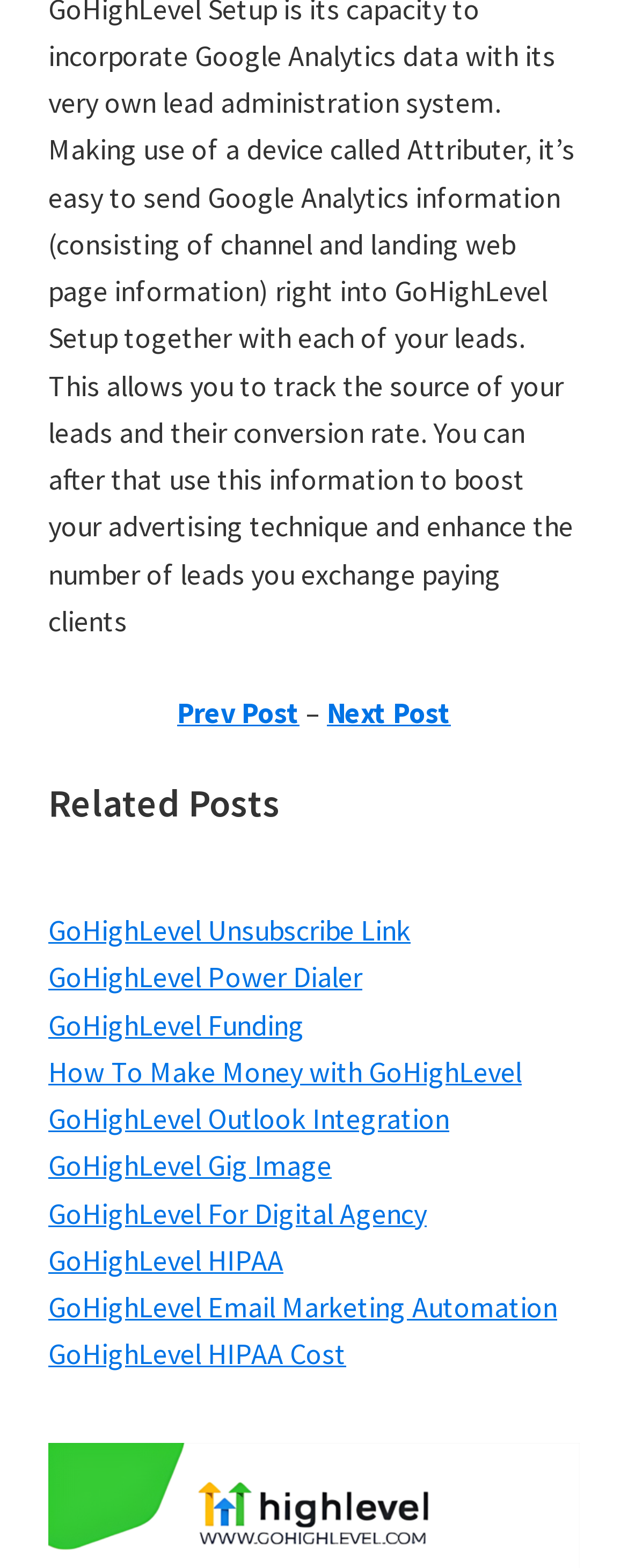Provide the bounding box coordinates for the UI element that is described as: "GoHighLevel Email Marketing Automation".

[0.077, 0.822, 0.887, 0.845]